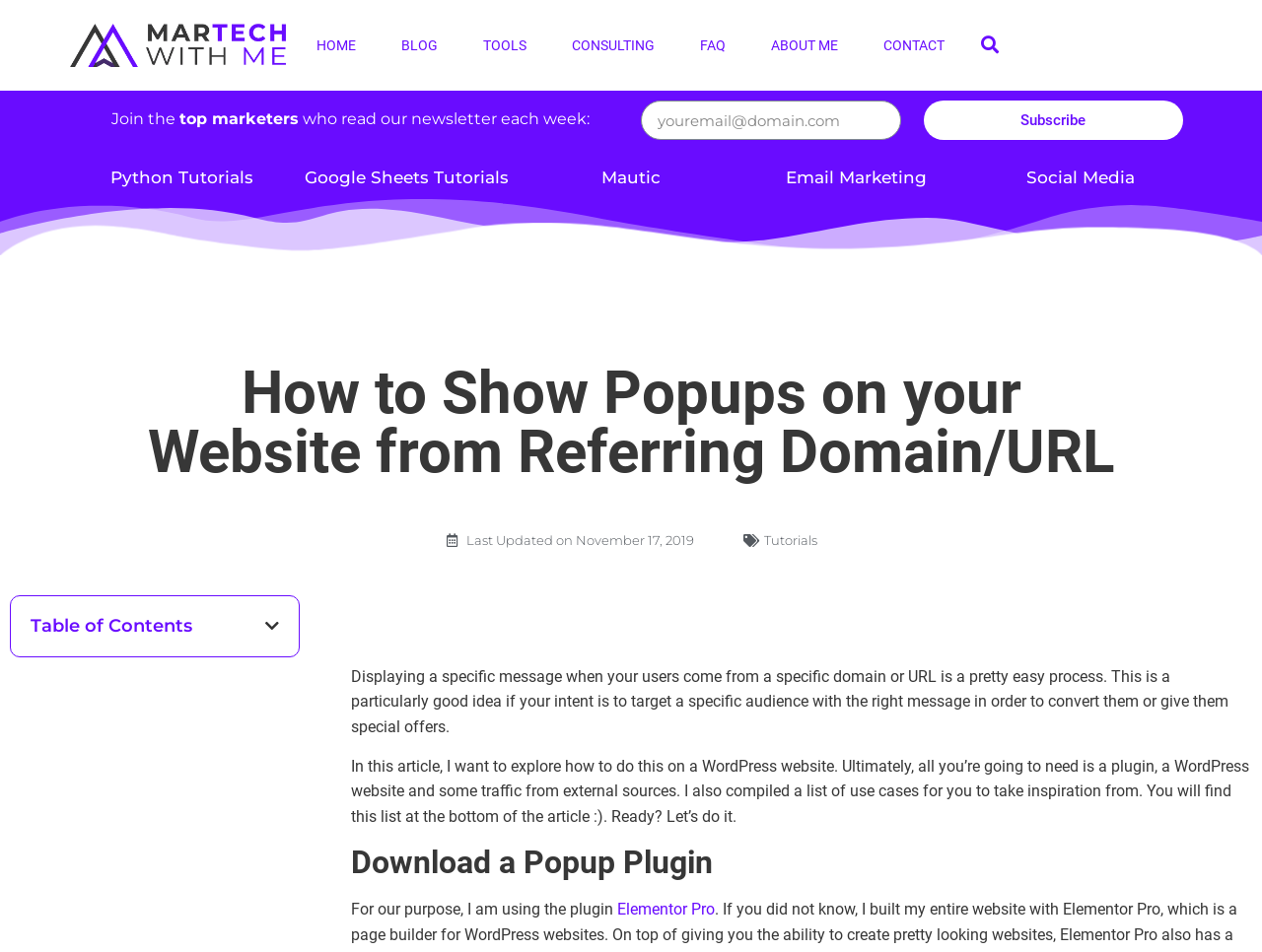What is the name of the page builder used by the author?
Refer to the image and provide a one-word or short phrase answer.

Elementor Pro